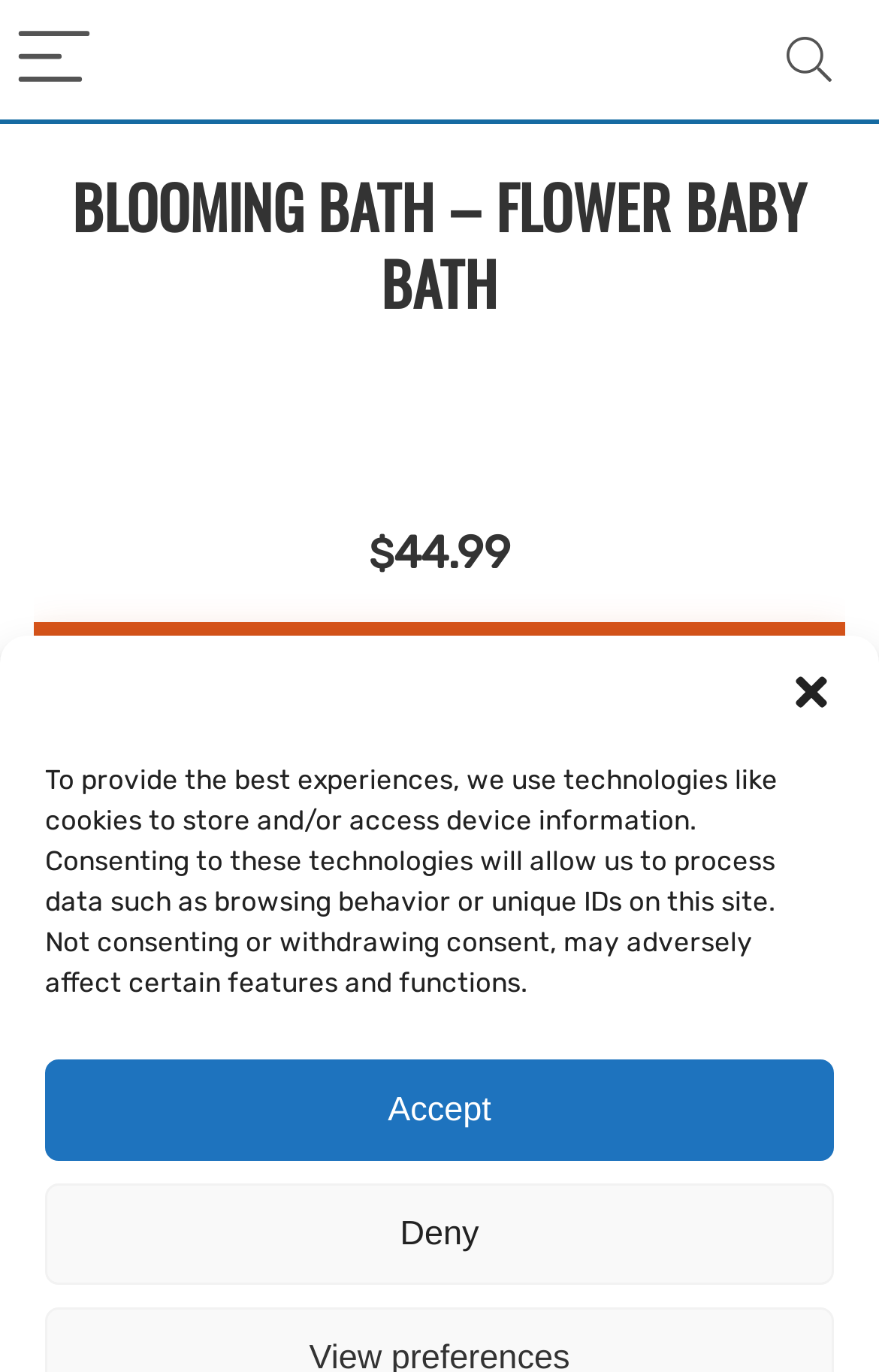Please provide the bounding box coordinates for the UI element as described: "aria-label="Menu"". The coordinates must be four floats between 0 and 1, represented as [left, top, right, bottom].

[0.0, 0.0, 0.123, 0.087]